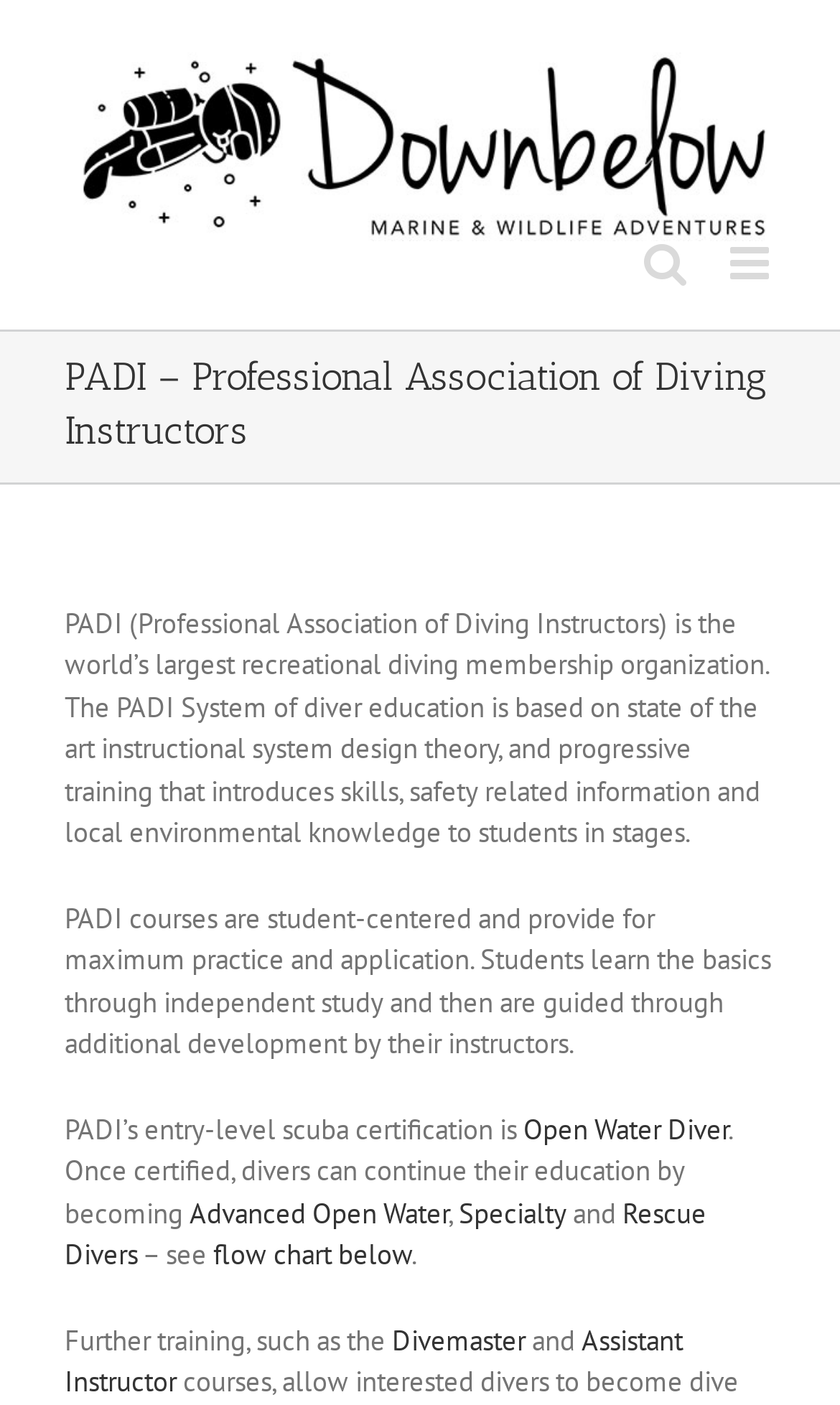How many links are there in the main content?
Based on the image, answer the question with as much detail as possible.

The number of links in the main content can be counted by looking at the link elements, which are 'Open Water Diver', 'Advanced Open Water', 'Specialty', 'Rescue Divers', 'flow chart below', 'Divemaster', and 'Assistant Instructor'.